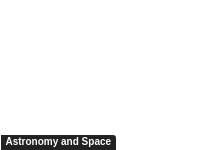From the image, can you give a detailed response to the question below:
What type of information is provided by the surrounding elements?

The surrounding elements of the website provide additional links and information relevant to contemporary space studies and news, enhancing the user's exploration of astronomical topics, as stated in the caption.